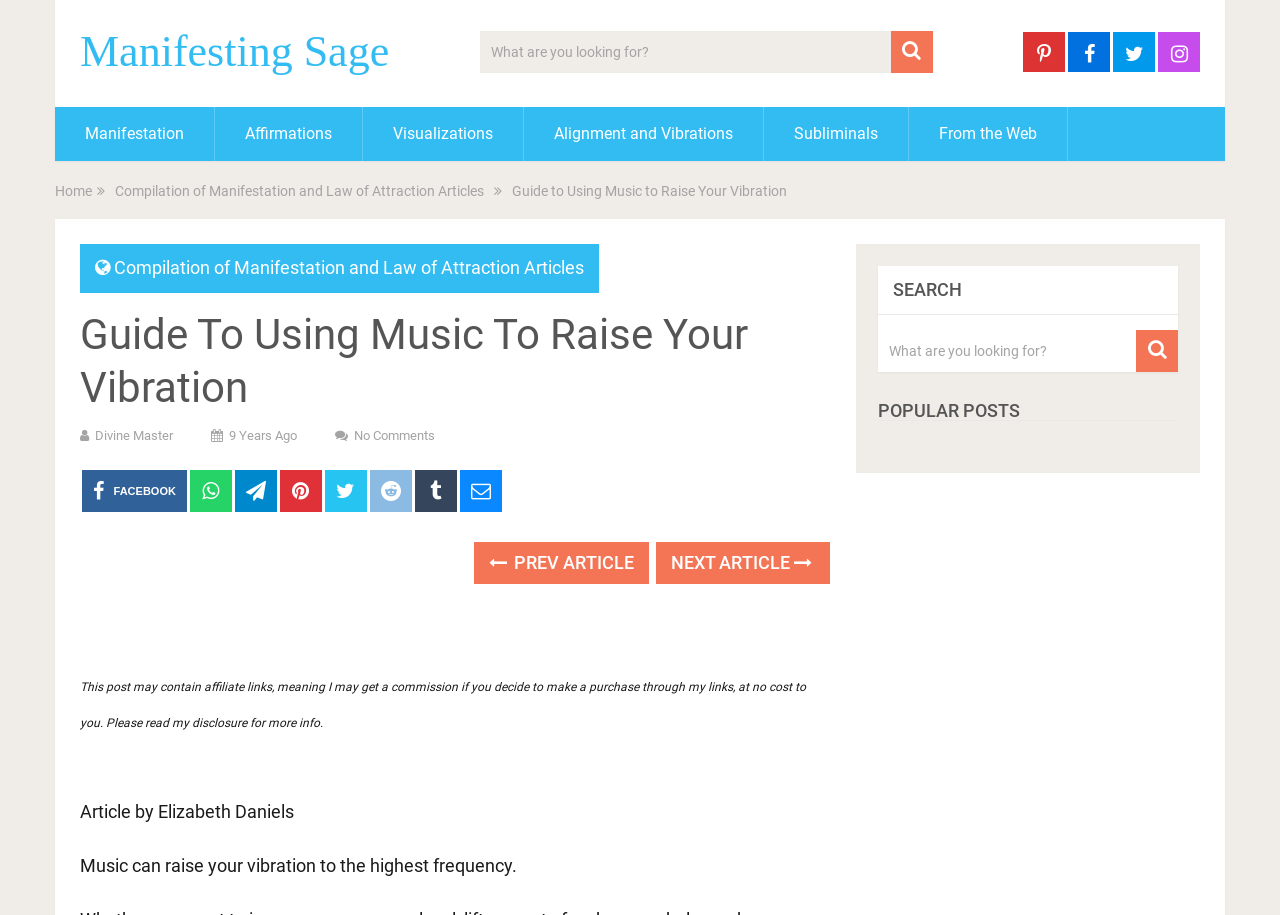Identify the bounding box for the UI element that is described as follows: "From the Web".

[0.71, 0.117, 0.834, 0.176]